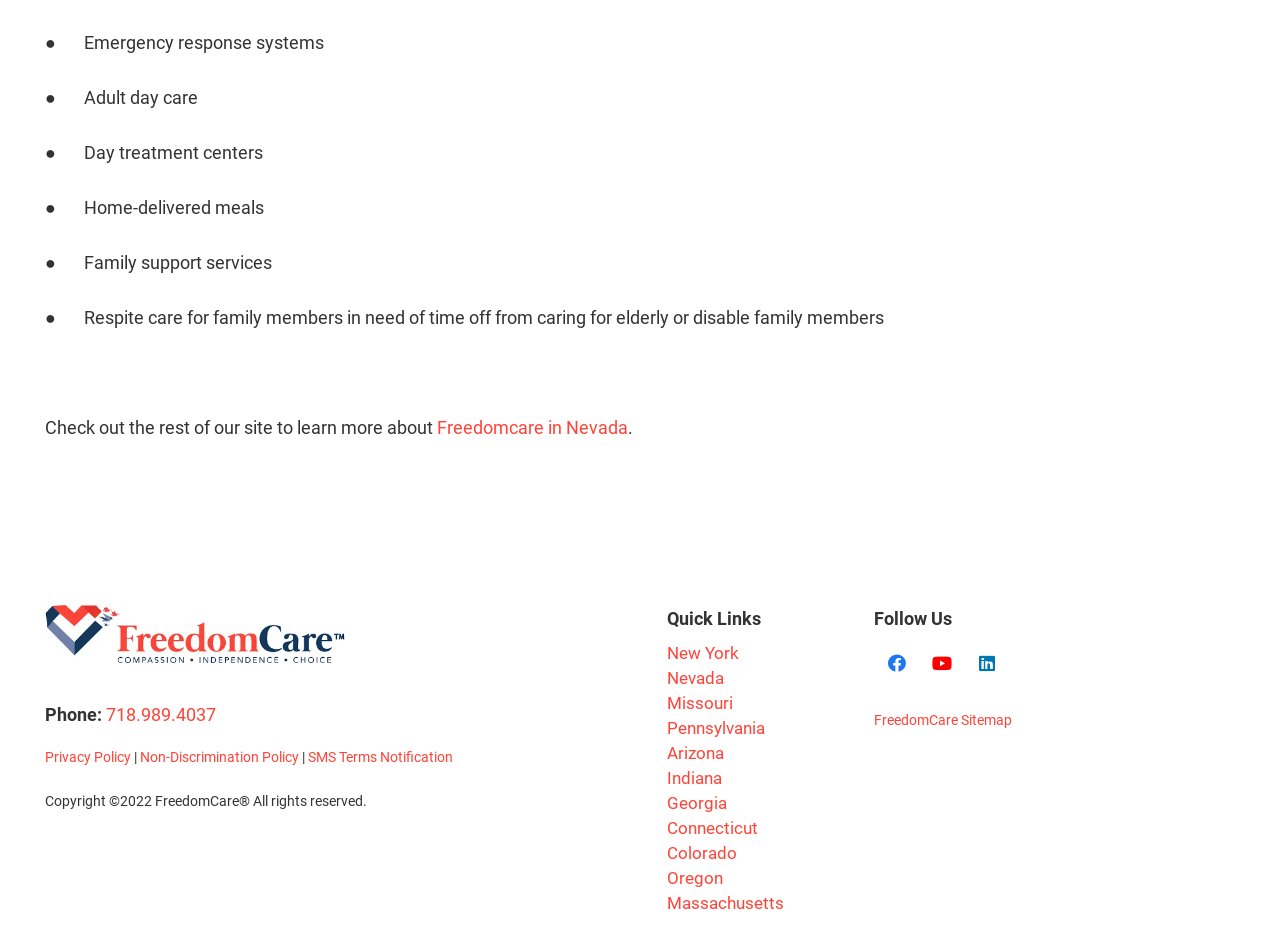Using the provided element description: "SMS Terms Notification", determine the bounding box coordinates of the corresponding UI element in the screenshot.

[0.241, 0.787, 0.354, 0.803]